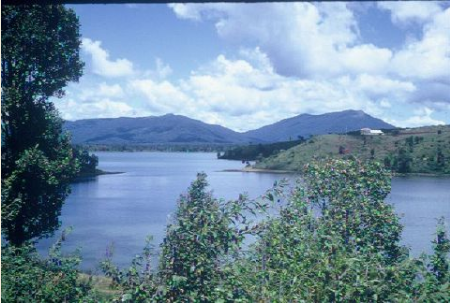Use a single word or phrase to answer the question:
What is the historical significance of Bein-Ho Lake?

Provided drinking water to soldiers